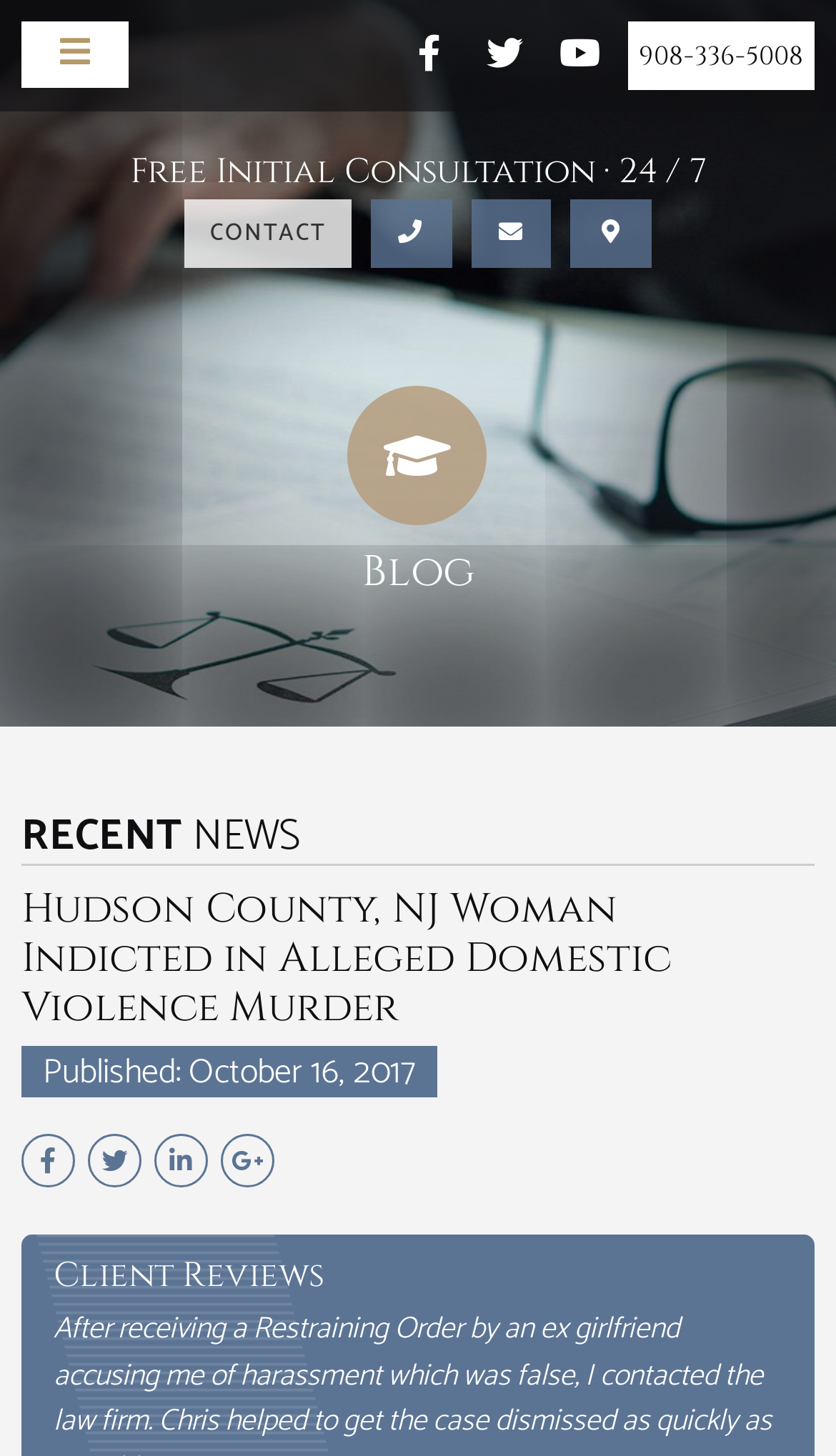Please determine the bounding box coordinates of the area that needs to be clicked to complete this task: 'Call the phone number'. The coordinates must be four float numbers between 0 and 1, formatted as [left, top, right, bottom].

[0.751, 0.015, 0.974, 0.062]